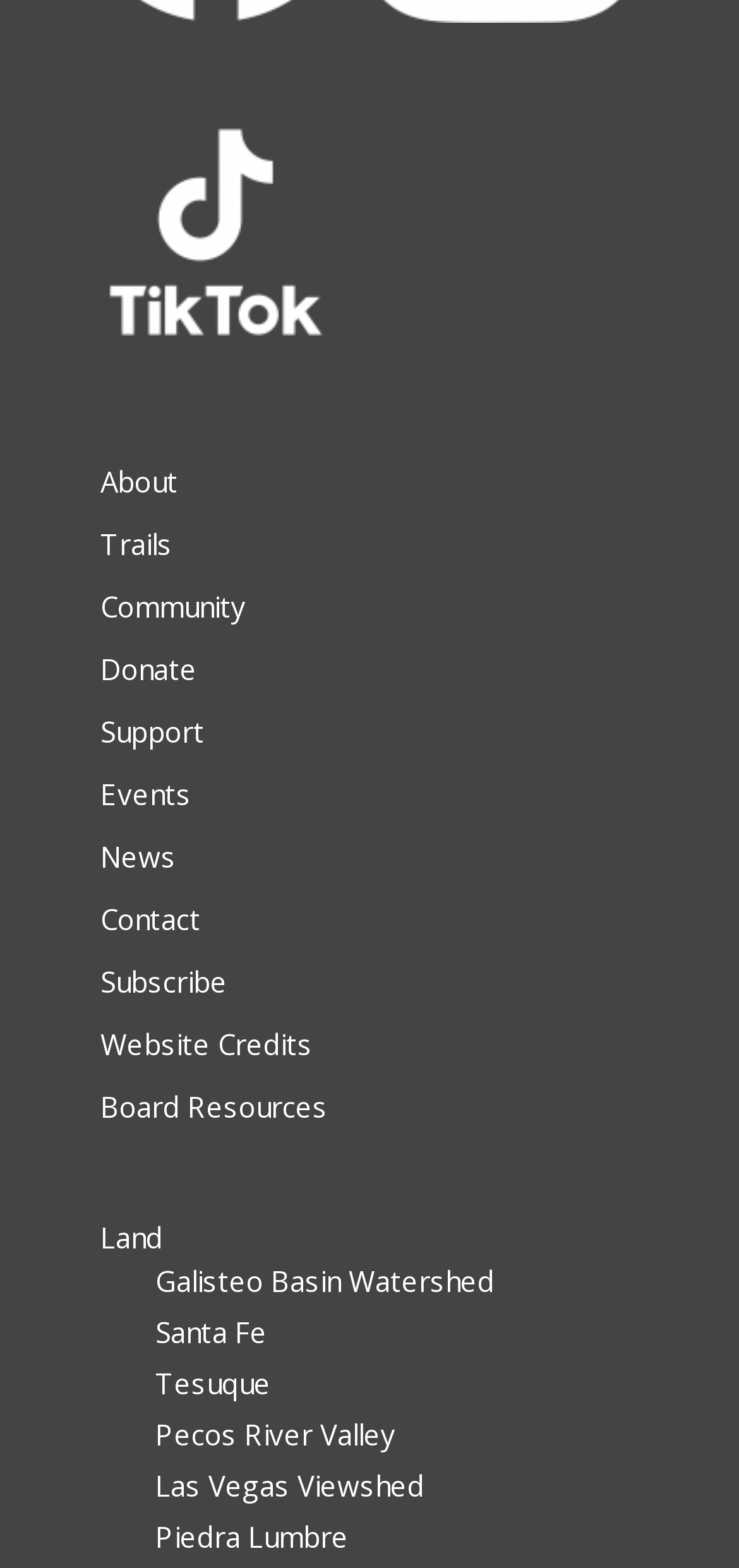Give a one-word or one-phrase response to the question: 
How many region links are there?

7